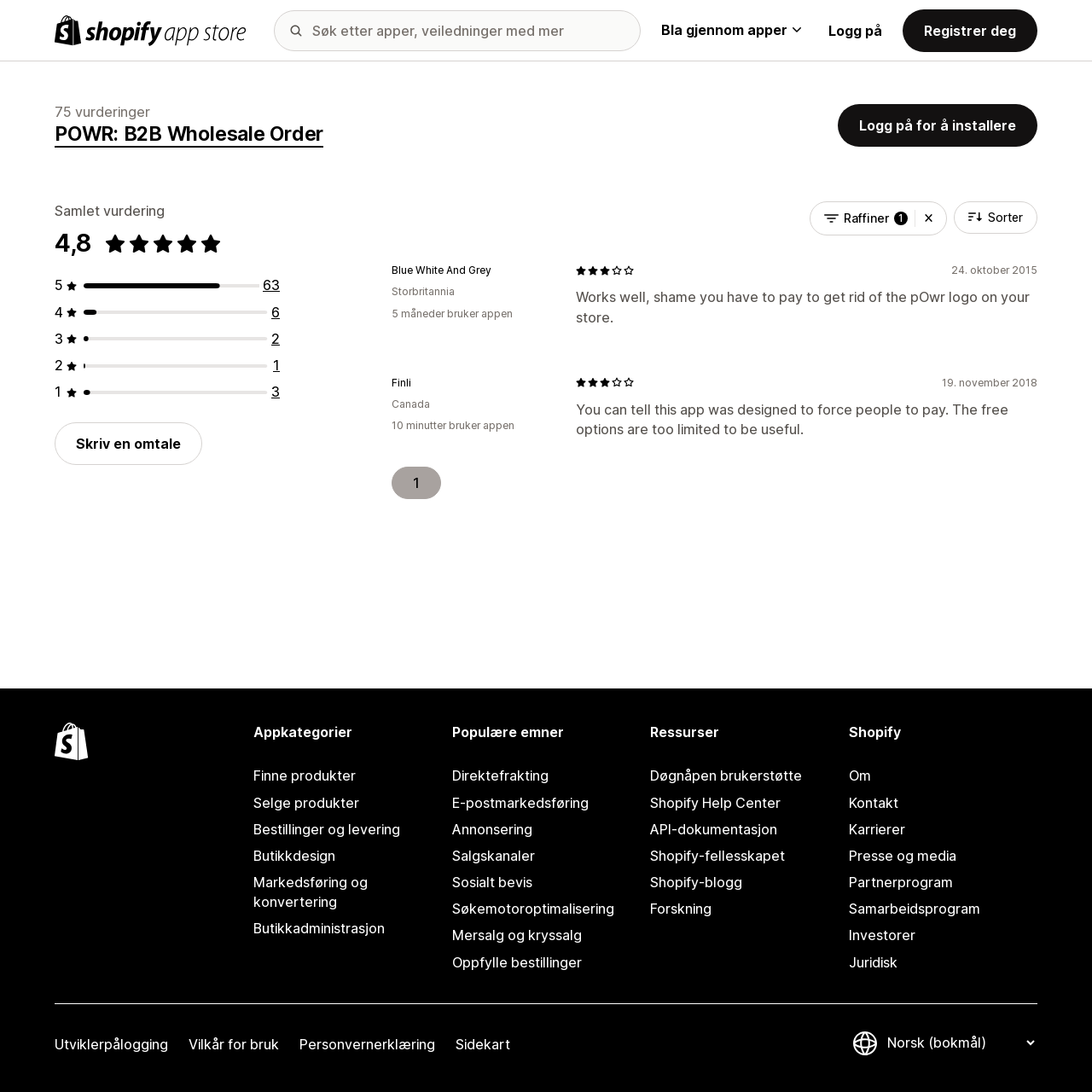What is the category of the app POWR: Wholesale Orders?
Using the information from the image, answer the question thoroughly.

I found the category of the app by looking at the heading element with the text 'POWR: B2B Wholesale Order' and the context of the webpage, which suggests that it is an app for wholesale orders.